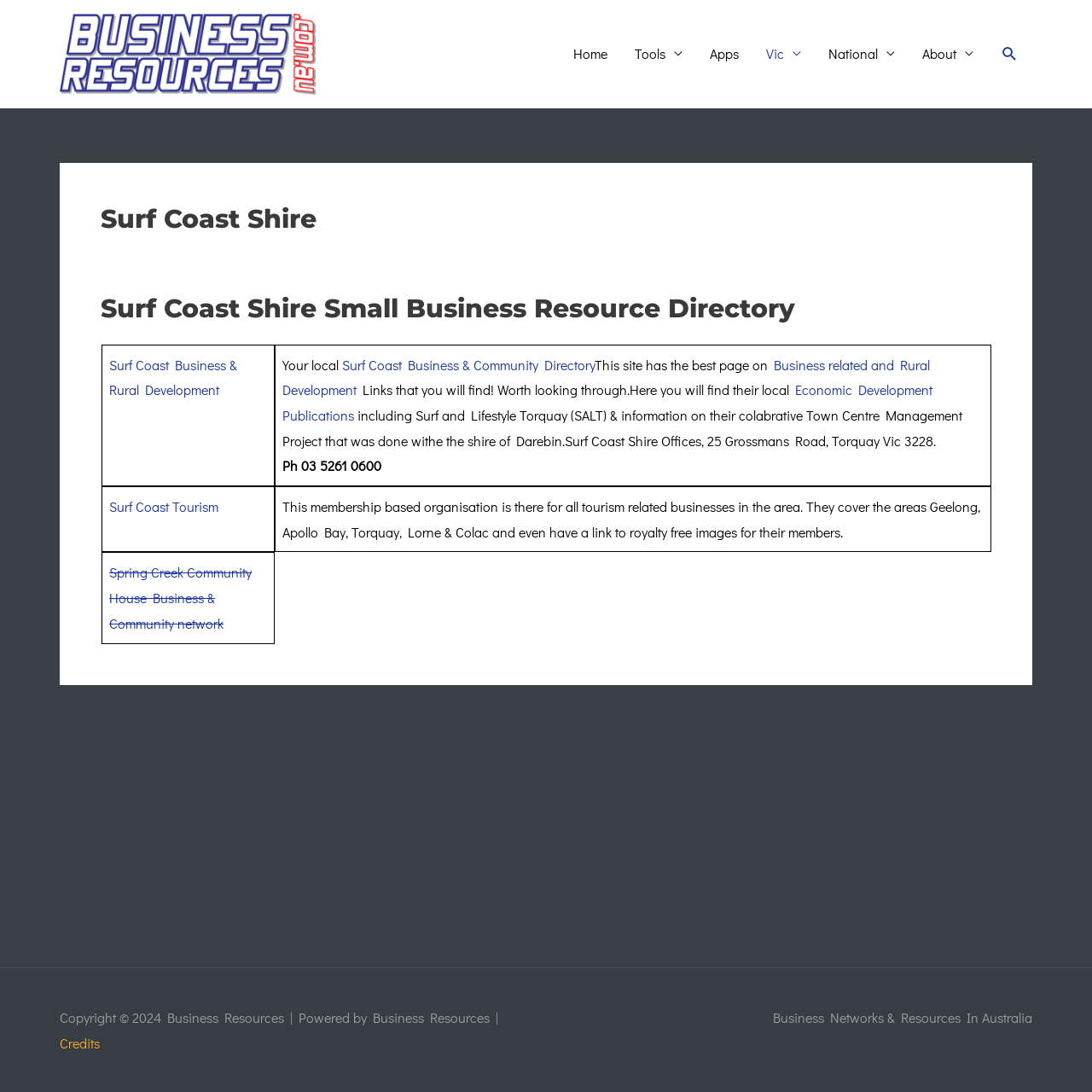Pinpoint the bounding box coordinates of the area that should be clicked to complete the following instruction: "Click the 'Home' link". The coordinates must be given as four float numbers between 0 and 1, i.e., [left, top, right, bottom].

[0.512, 0.024, 0.569, 0.074]